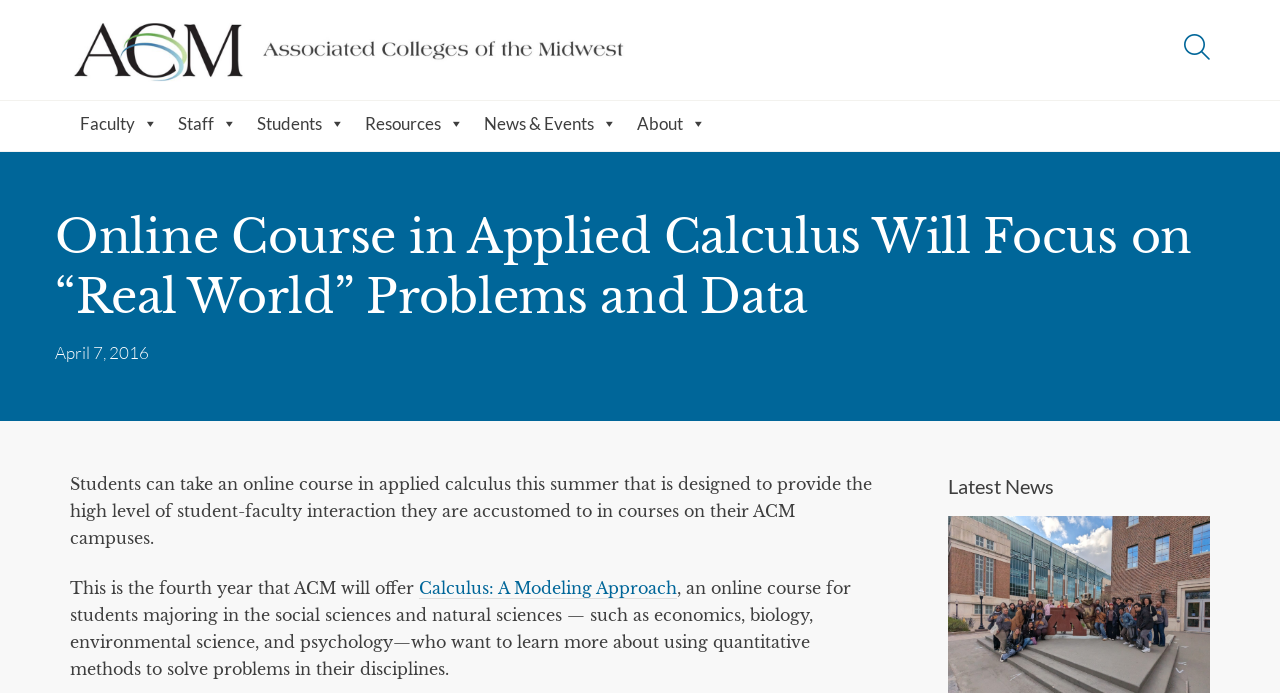Determine the bounding box coordinates for the region that must be clicked to execute the following instruction: "search for something".

[0.925, 0.049, 0.945, 0.087]